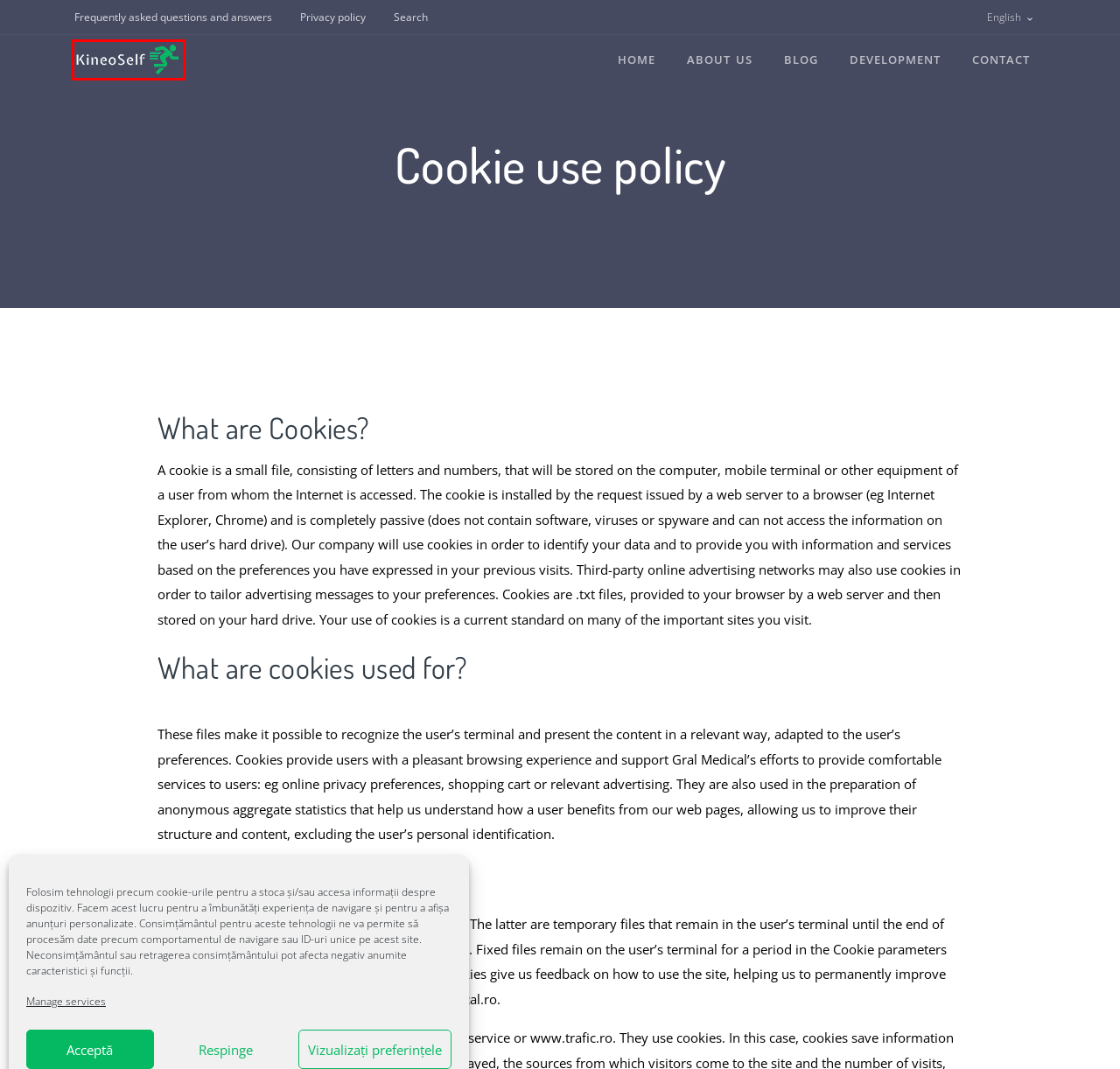After examining the screenshot of a webpage with a red bounding box, choose the most accurate webpage description that corresponds to the new page after clicking the element inside the red box. Here are the candidates:
A. Blog - Kineoself
B. Frequently asked questions and answers - Kineoself
C. About us - Kineoself
D. Privacy policy - Kineoself
E. Research and development - Kineoself
F. Home - Kineoself
G. Cookie Policy (EU) - Kineoself
H. Contact - Kineoself

F